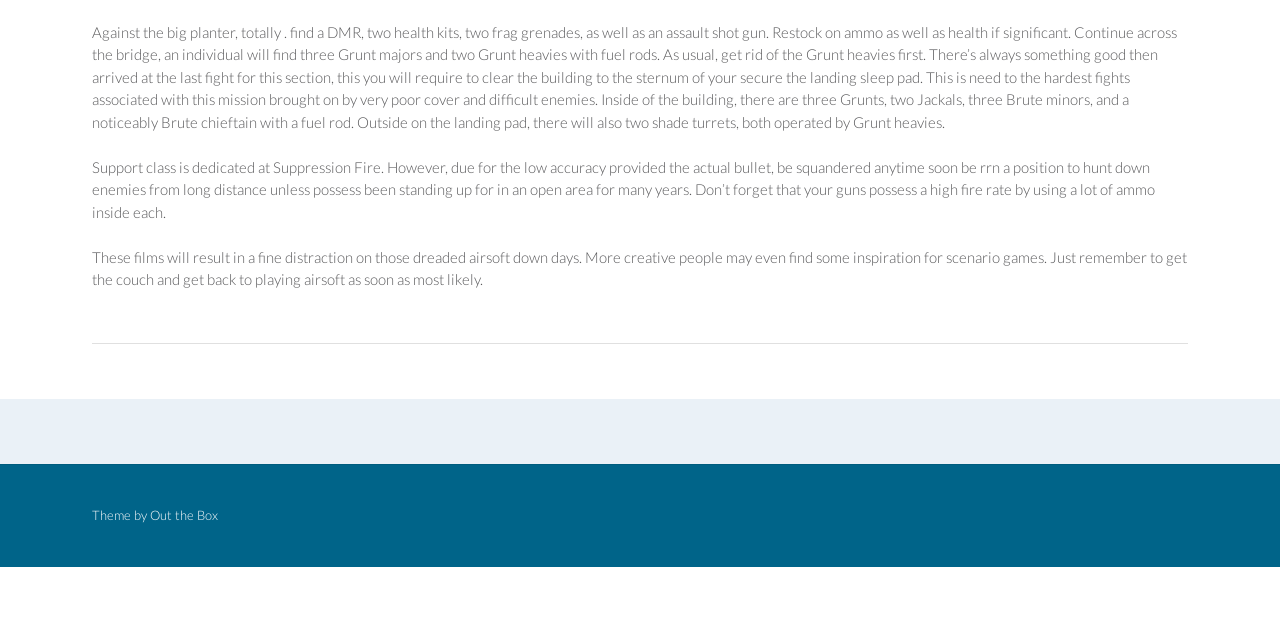Locate the bounding box of the UI element with the following description: "Out the Box".

[0.117, 0.792, 0.17, 0.817]